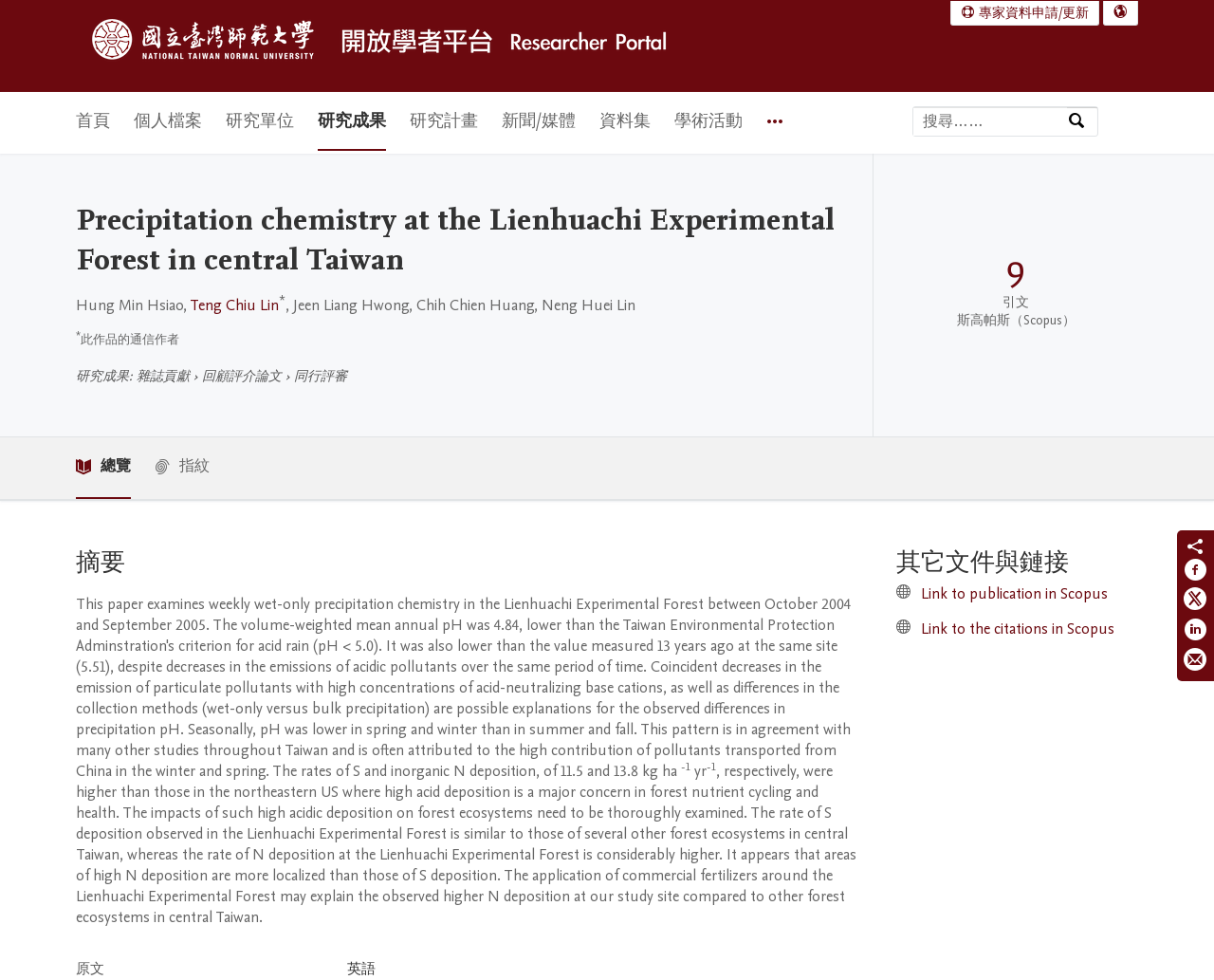Refer to the image and provide an in-depth answer to the question:
What is the function of the '搜尋' button?

I found the answer by understanding the meaning of the text '搜尋' which is a common phrase used in websites to allow users to search for something, and also by looking at the textbox next to it which is used to input search queries.